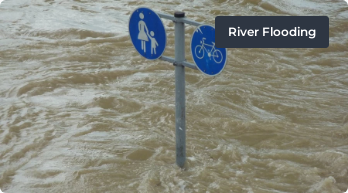Describe every detail you can see in the image.

The image depicts a scene of river flooding, characterized by murky brown water engulfing a signage pole. The pole supports two blue circular signs: one indicating a pedestrian area and the other designated for cyclists, both partially submerged. This visual emphasizes the impact of flooding on infrastructure, showcasing the rising water levels that threaten public safety and accessibility in the area. The caption "River Flooding" highlights the urgent nature of the situation, drawing attention to the environmental challenges posed by extreme weather events and rising water levels.